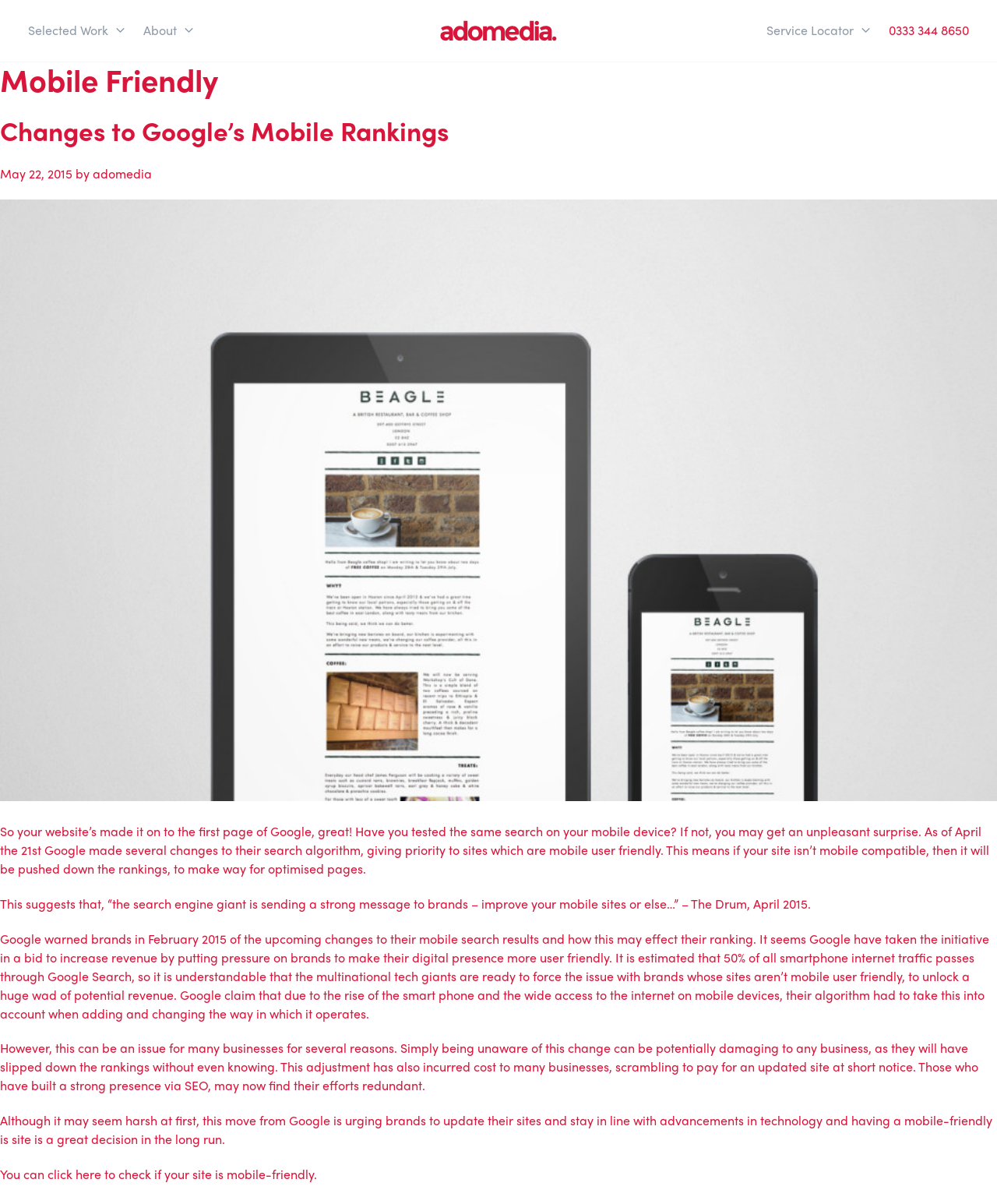Answer the question with a single word or phrase: 
What is the purpose of the image on the webpage?

To illustrate mobile devices